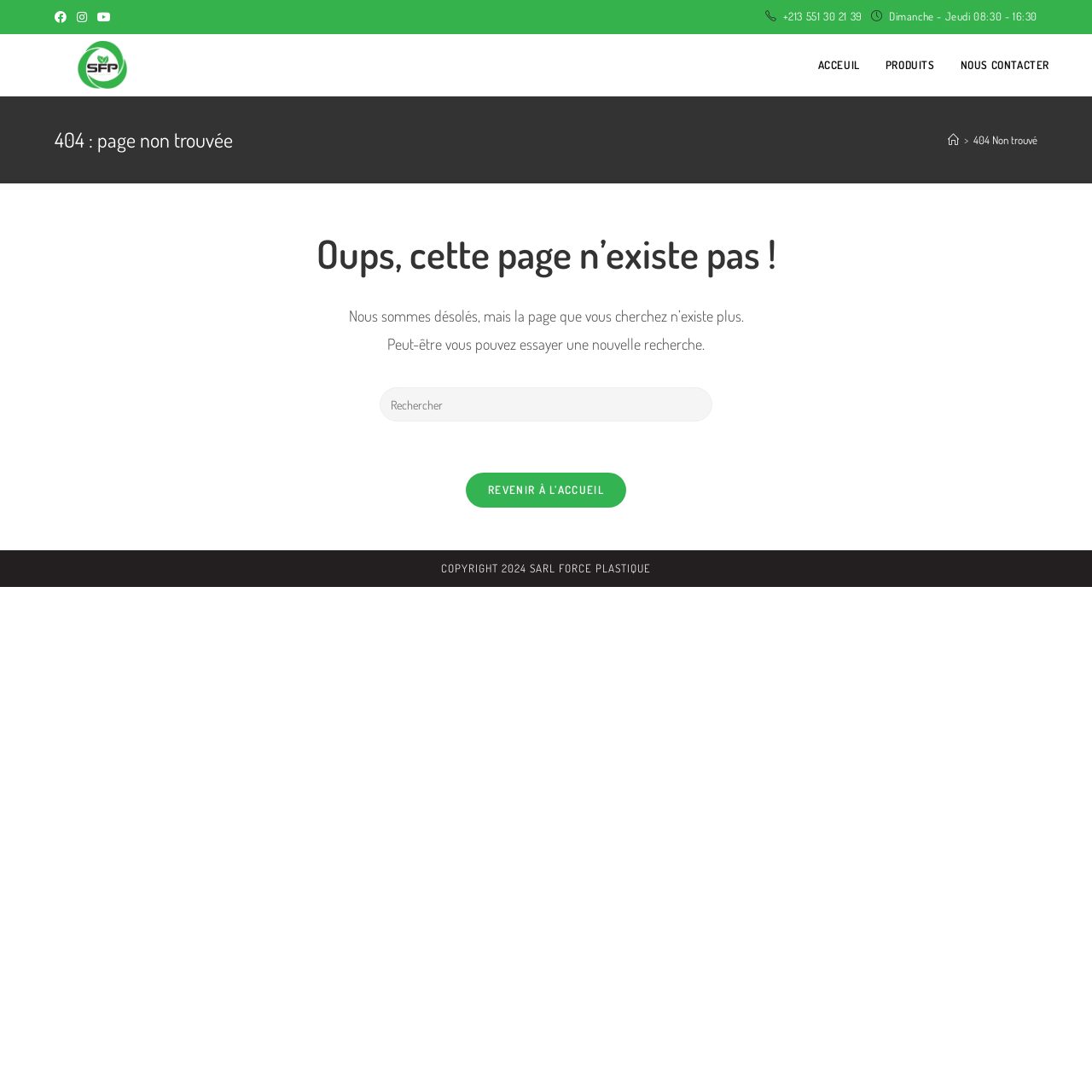Detail the webpage's structure and highlights in your description.

This webpage is a 404 error page from SARL FORCE PLASTIQUE. At the top, there is a phone number "+213 551 30 21 39" and business hours "Dimanche - Jeudi 08:30 - 16:30" displayed. On the top-left corner, there are three social media links: Facebook, Instagram, and YouTube. 

To the right of the social media links, there is a logo of SFP, which is an image. Below the logo, there are three main navigation links: "ACCEUIL", "PRODUITS", and "NOUS CONTACTER". 

The main content of the page is a 404 error message, which is divided into two sections. The first section has a heading "404 : page non trouvée" and a breadcrumb navigation "Fil d’Ariane" with links to "Accueil" and "404 Non trouvé". 

The second section has a heading "Oups, cette page n’existe pas!" and a paragraph of text apologizing for the missing page. Below the paragraph, there is a search box with a label "Rechercher sur ce site" and a button to search. There is also a link "REVENIR À L’ACCUEIL" to return to the homepage. 

At the bottom of the page, there is a copyright notice "COPYRIGHT 2024 SARL FORCE PLASTIQUE".